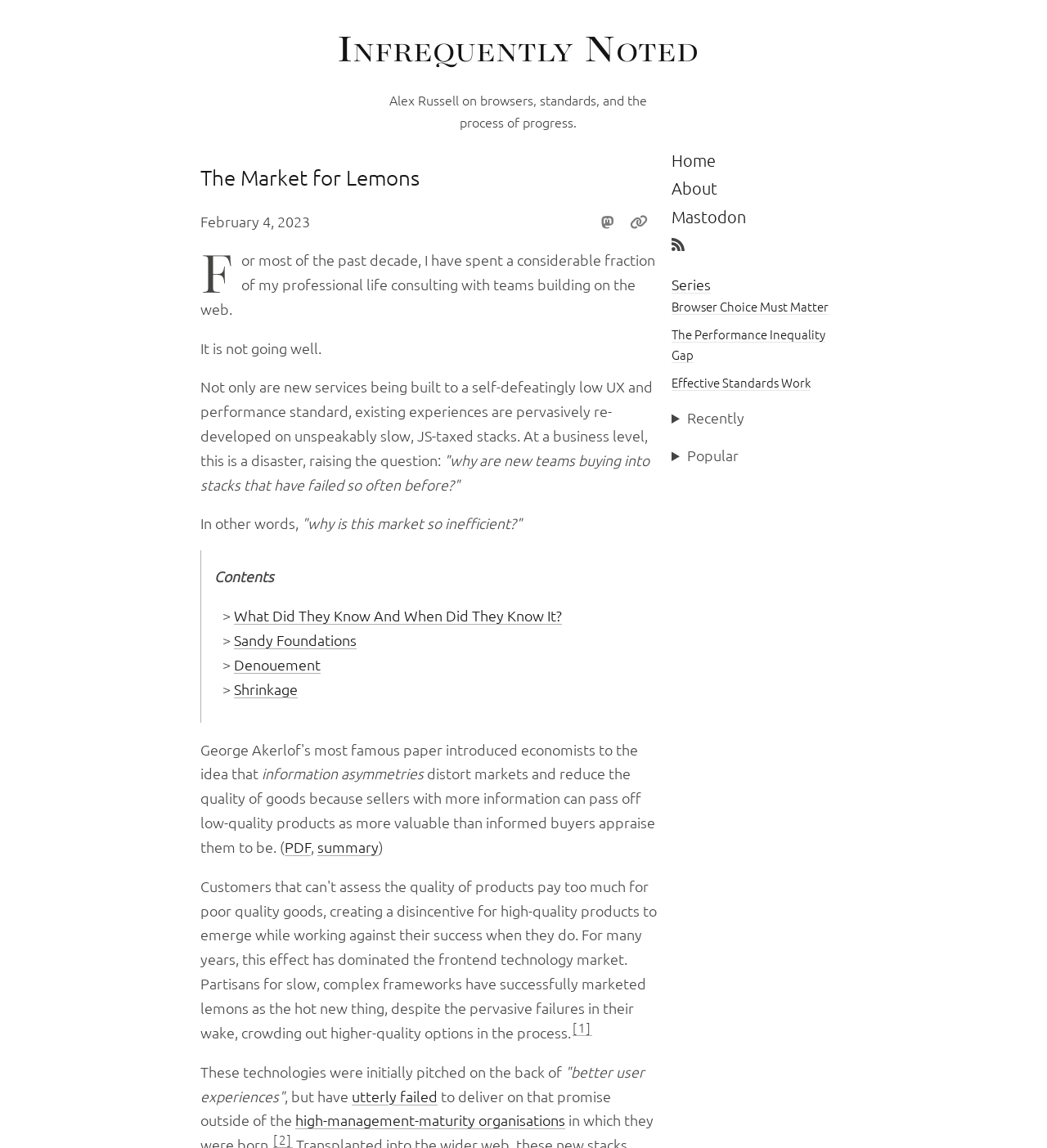Construct a comprehensive description capturing every detail on the webpage.

The webpage is titled "The Market for Lemons - Infrequently Noted" and has a heading "Infrequently Noted" at the top. Below the title, there is a link to "Infrequently Noted" and a brief description of the author, Alex Russell, who writes about browsers, standards, and the process of progress.

On the top-right corner, there is a small icon and a link to "Home", "About", "Mastodon", and "RSS feed", which is accompanied by an RSS feed image. Below these links, there is a heading "Series" with a link to "Series".

The main content of the webpage is an article titled "The Market for Lemons". The article starts with a brief introduction, followed by a series of paragraphs discussing the topic. The text is divided into sections, with headings and links to related articles. There are also buttons to share the article on Mastodon and to copy the link to the article.

On the right side of the article, there are links to other articles, including "Browser Choice Must Matter", "The Performance Inequality Gap", and "Effective Standards Work". Below these links, there are two sections with disclosure triangles, labeled "Recently" and "Popular".

The article itself discusses the issue of new web services being built with low user experience and performance standards, and how existing experiences are being redeveloped on slow and JavaScript-heavy stacks. The author raises questions about why new teams are buying into these stacks, which have failed in the past, and why the market is so inefficient.

The article is divided into sections, with headings and links to related articles. There are also lists of links to other articles, including "What Did They Know And When Did They Know It?", "Sandy Foundations", "Denouement", and "Shrinkage". The article concludes with a discussion on information asymmetries and how they distort markets and reduce the quality of goods.